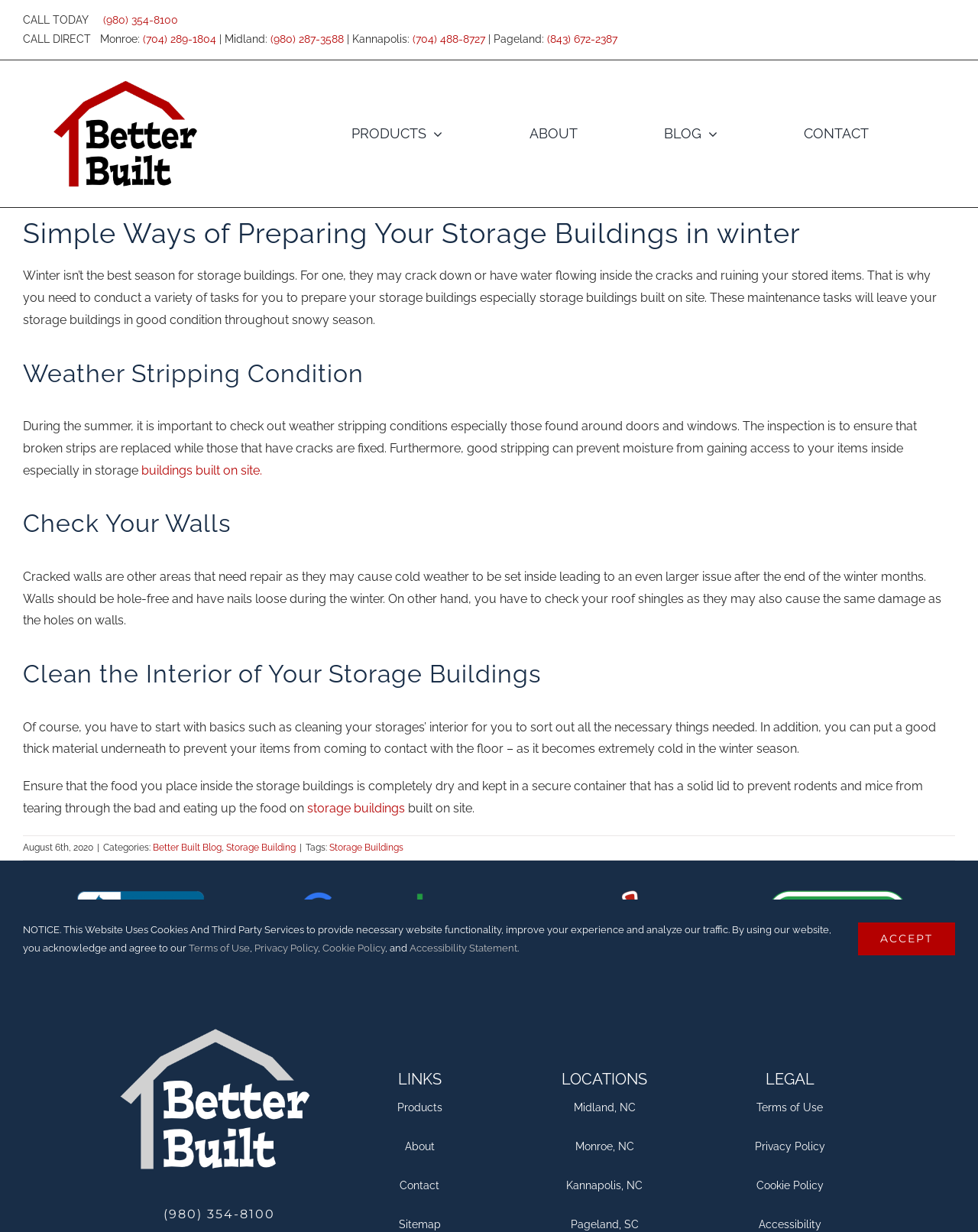Determine the bounding box coordinates for the clickable element to execute this instruction: "Call today". Provide the coordinates as four float numbers between 0 and 1, i.e., [left, top, right, bottom].

[0.023, 0.011, 0.105, 0.021]